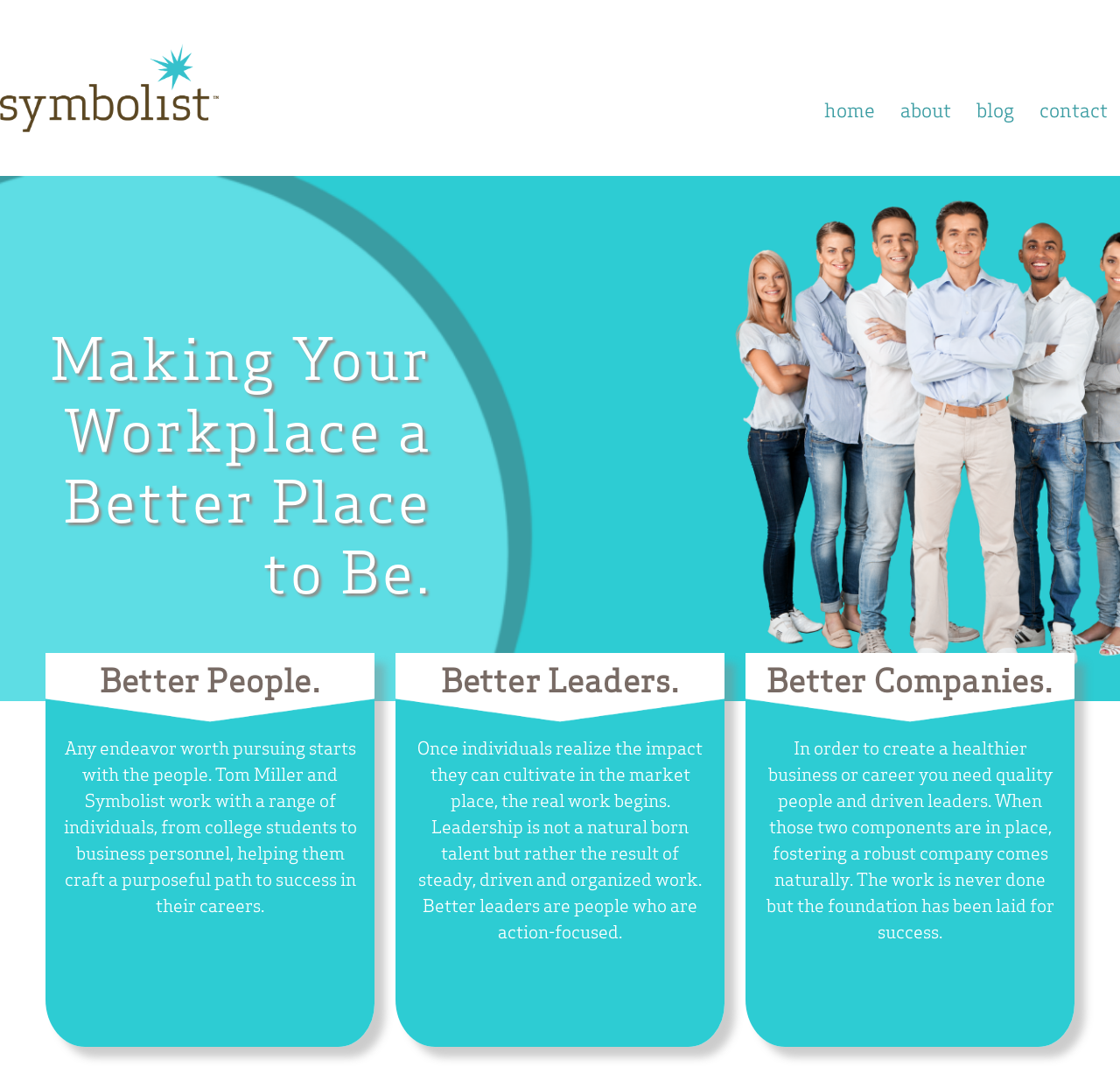Can you look at the image and give a comprehensive answer to the question:
What is necessary to create a healthier business or career?

I found this information by reading the StaticText element that describes the requirements for a healthier business or career. The text states that 'In order to create a healthier business or career you need quality people and driven leaders'.